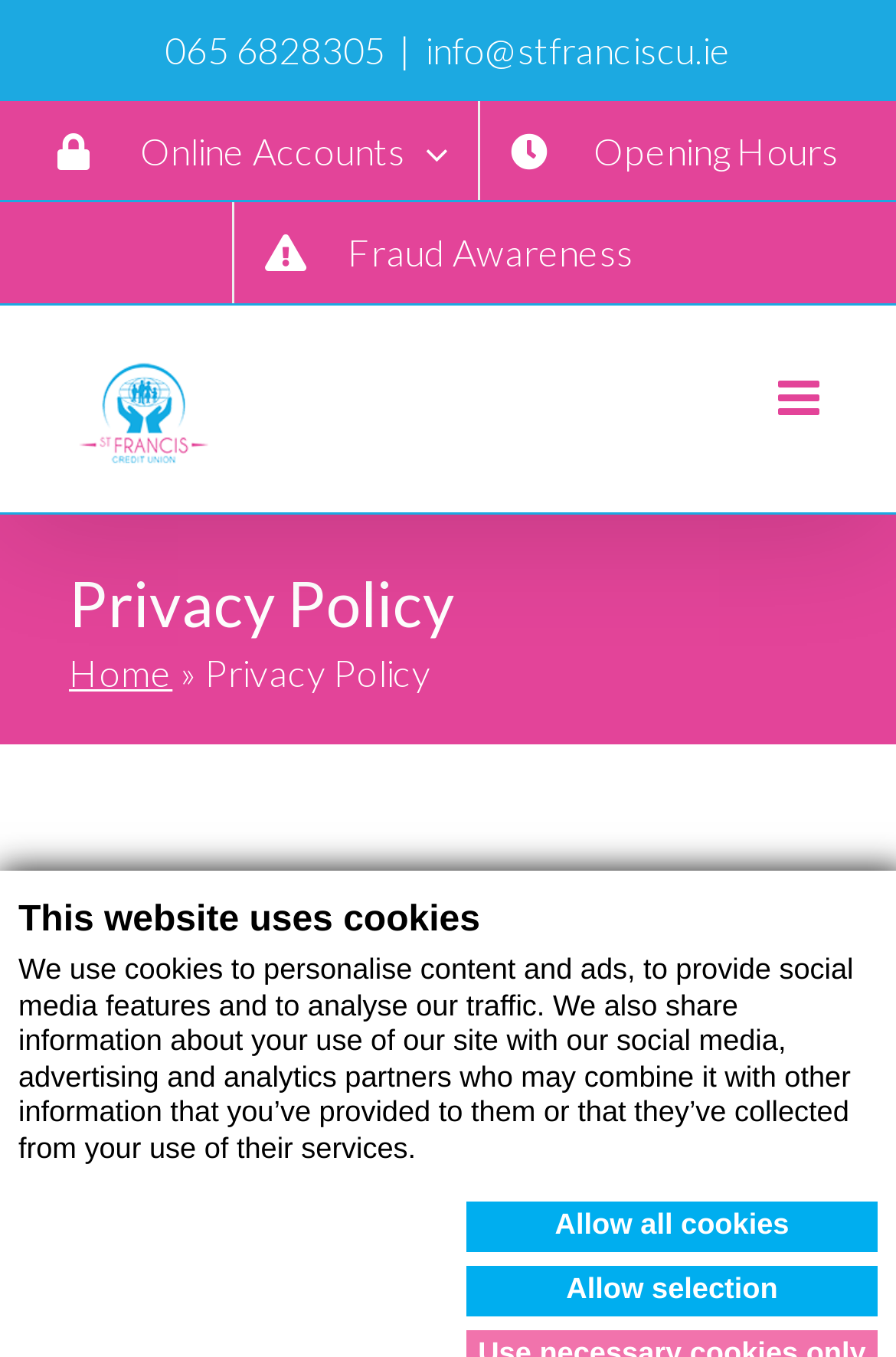Pinpoint the bounding box coordinates of the clickable area needed to execute the instruction: "Click Home". The coordinates should be specified as four float numbers between 0 and 1, i.e., [left, top, right, bottom].

[0.077, 0.479, 0.193, 0.512]